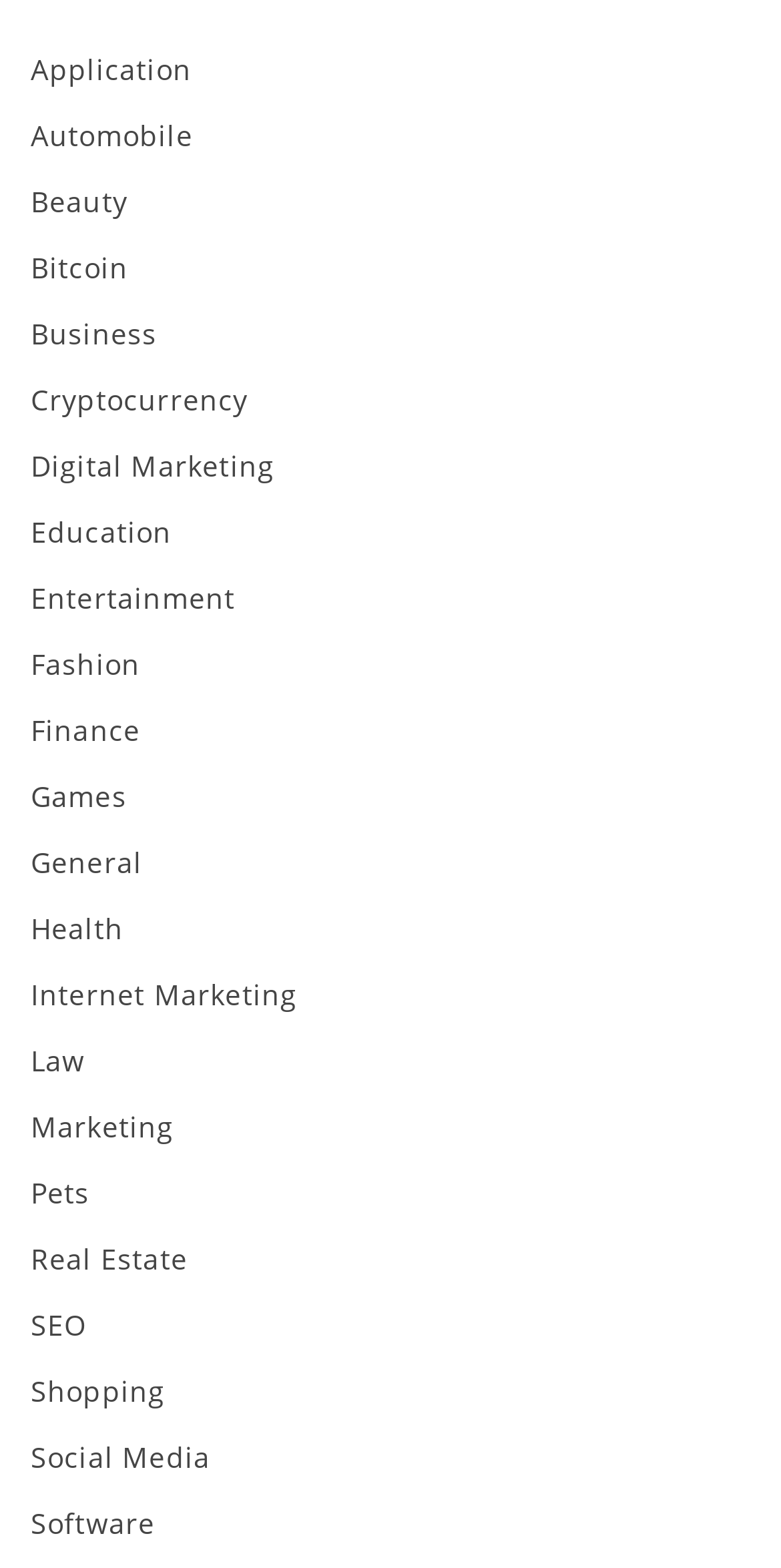Identify the bounding box coordinates of the clickable section necessary to follow the following instruction: "Check December 2022". The coordinates should be presented as four float numbers from 0 to 1, i.e., [left, top, right, bottom].

None